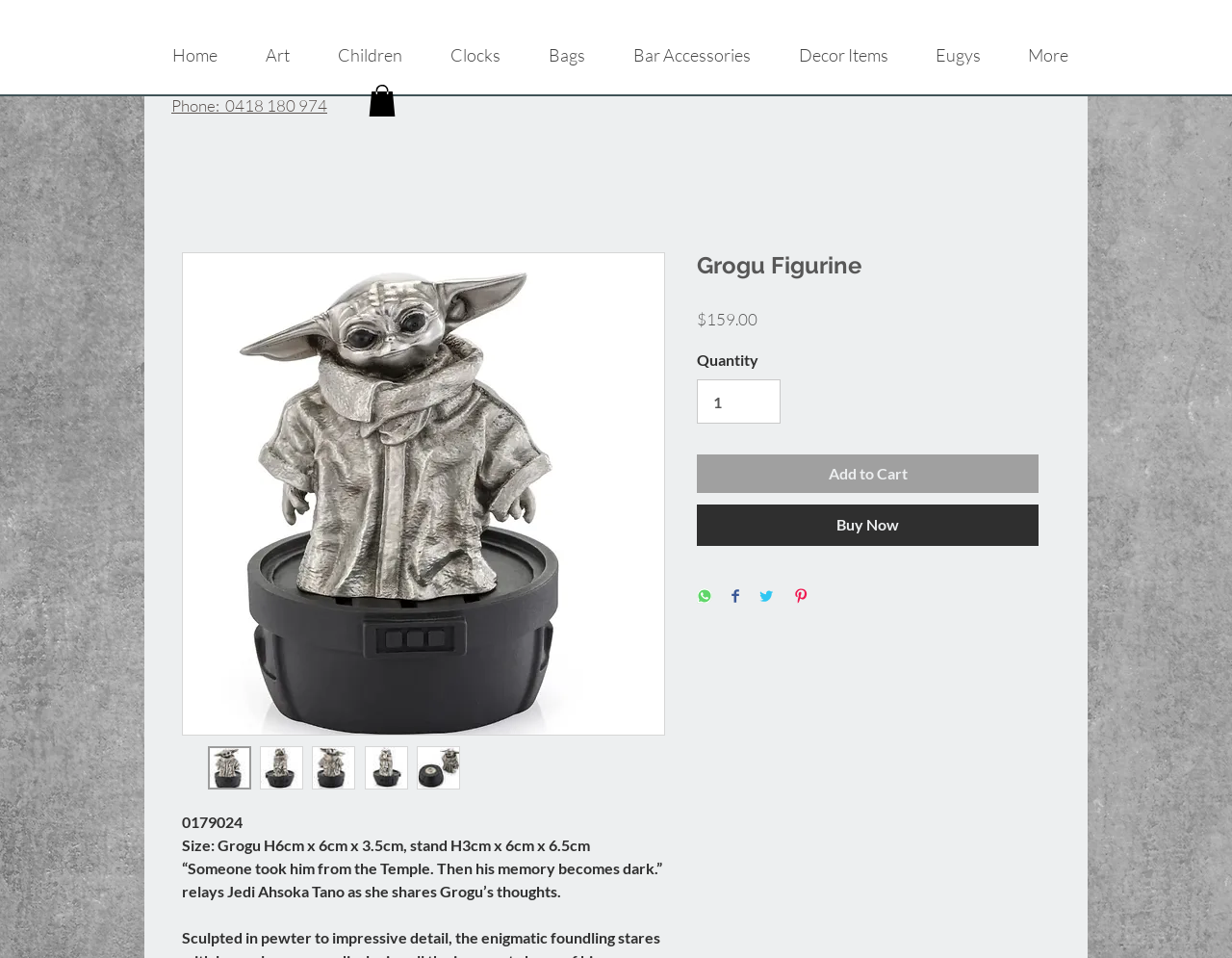Provide an in-depth caption for the contents of the webpage.

This webpage is about a Grogu figurine, with a prominent image of the figurine taking up most of the page. At the top, there is a navigation menu with 10 links, including "Home", "Art", "Children", and others, stretching across the top of the page. Below the navigation menu, there is a phone number displayed prominently.

On the left side of the page, there is a smaller image of the Grogu figurine, with five thumbnail images of the same figurine below it. To the right of the smaller image, there are three lines of text: the product code "0179024", the size of the figurine, and a quote from Jedi Ahsoka Tano.

In the center of the page, there is a heading that reads "Grogu Figurine", followed by the price "$159.00" and a section to select the quantity. Below this, there are four buttons: "Add to Cart", "Buy Now", "Share on WhatsApp", and others, allowing users to share the product on social media.

Overall, the page is focused on showcasing the Grogu figurine and providing details about the product, with a clear call-to-action to purchase or share the item.